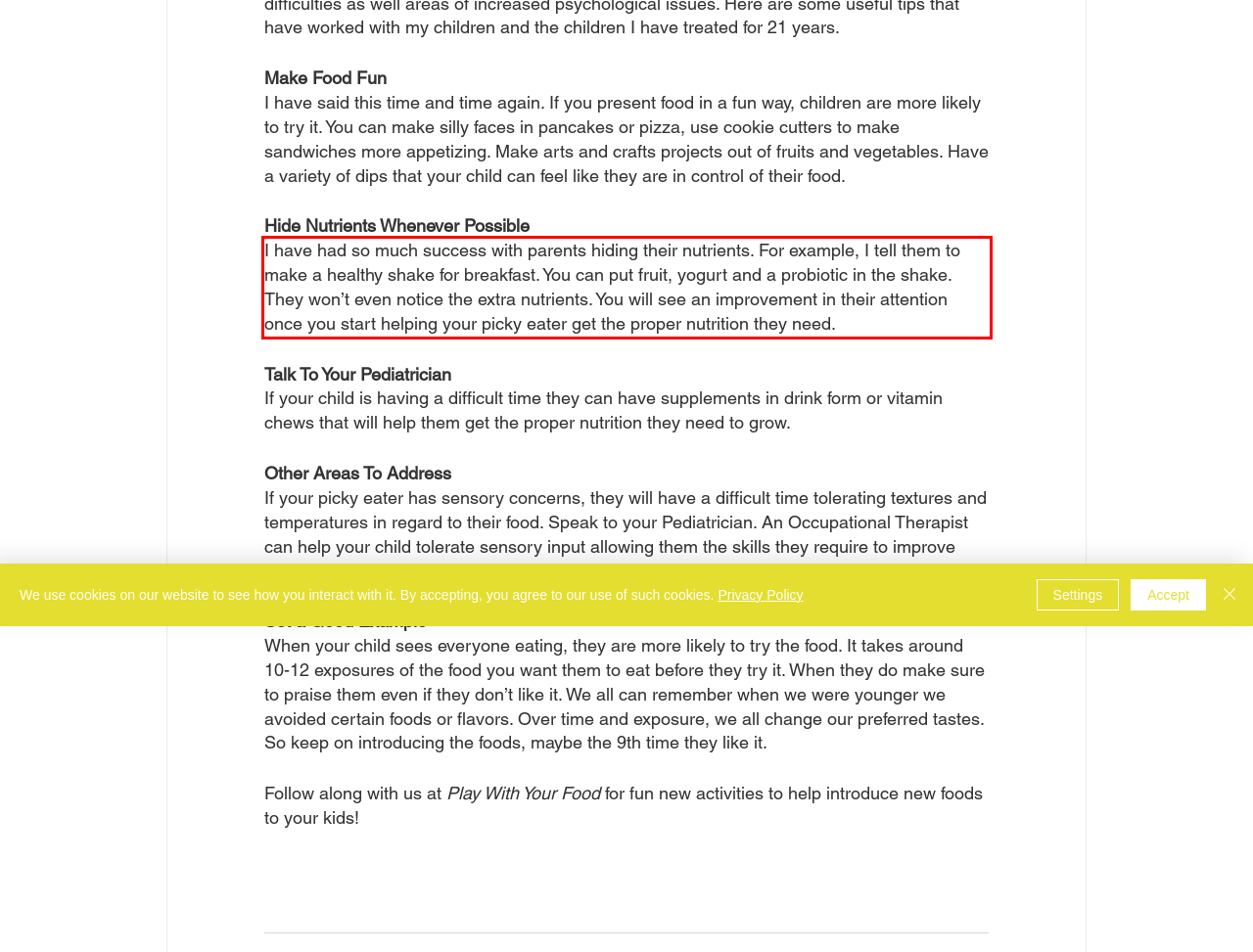You are provided with a screenshot of a webpage containing a red bounding box. Please extract the text enclosed by this red bounding box.

I have had so much success with parents hiding their nutrients. For example, I tell them to make a healthy shake for breakfast. You can put fruit, yogurt and a probiotic in the shake. They won’t even notice the extra nutrients. You will see an improvement in their attention once you start helping your picky eater get the proper nutrition they need.